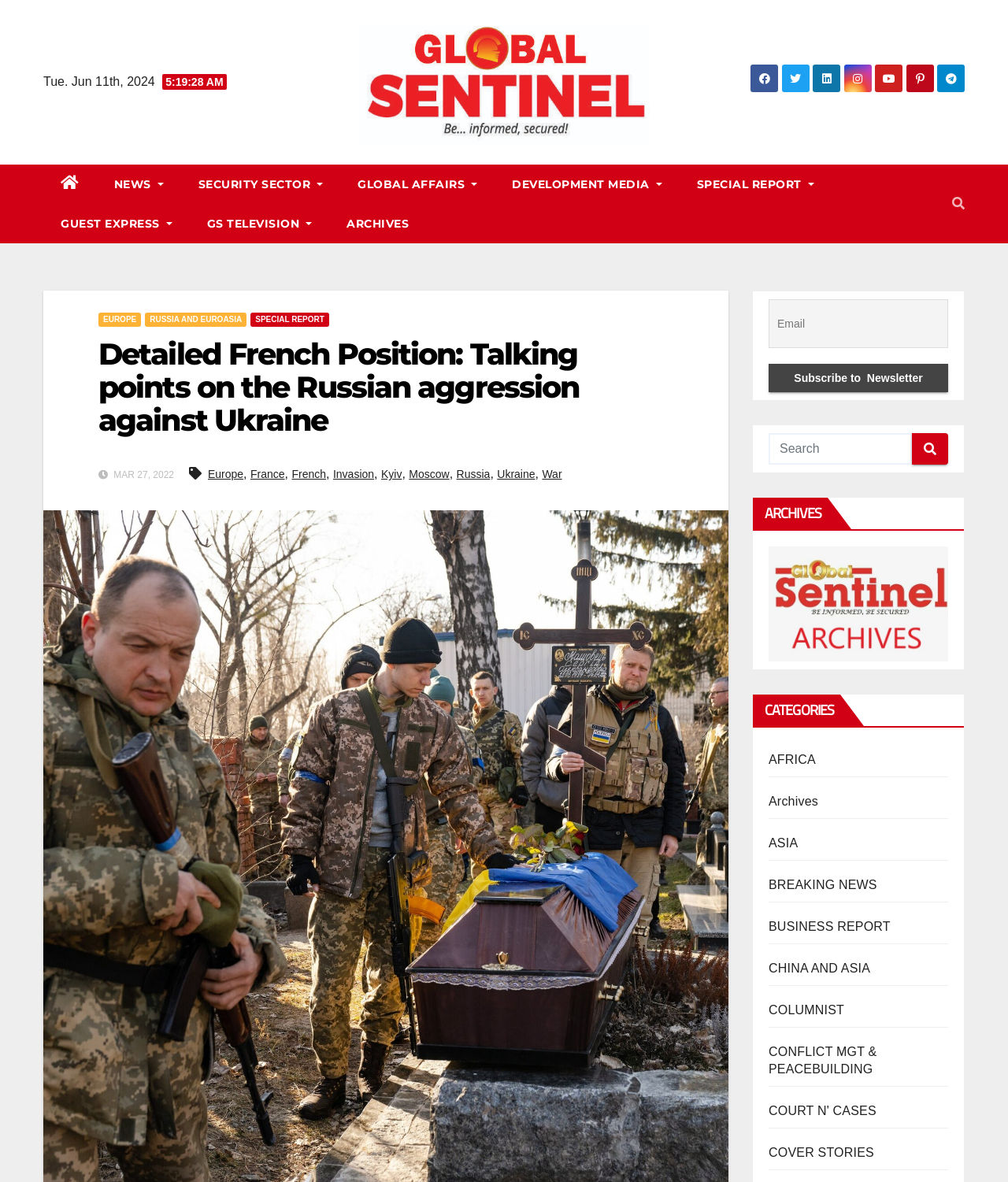What can you do with the search box?
Provide a concise answer using a single word or phrase based on the image.

Search